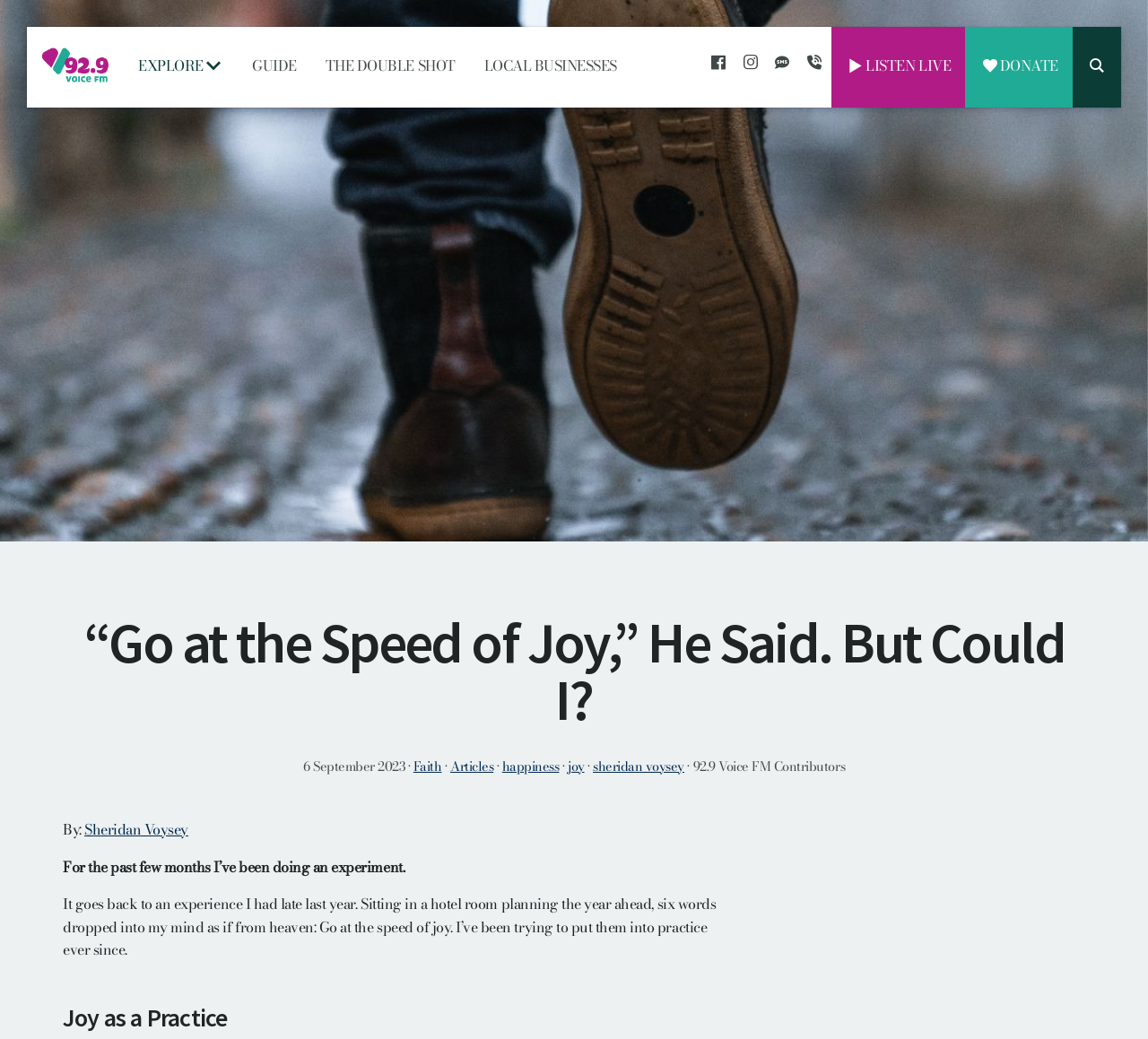Identify the bounding box coordinates for the element you need to click to achieve the following task: "Read the article by Sheridan Voysey". Provide the bounding box coordinates as four float numbers between 0 and 1, in the form [left, top, right, bottom].

[0.074, 0.788, 0.164, 0.808]